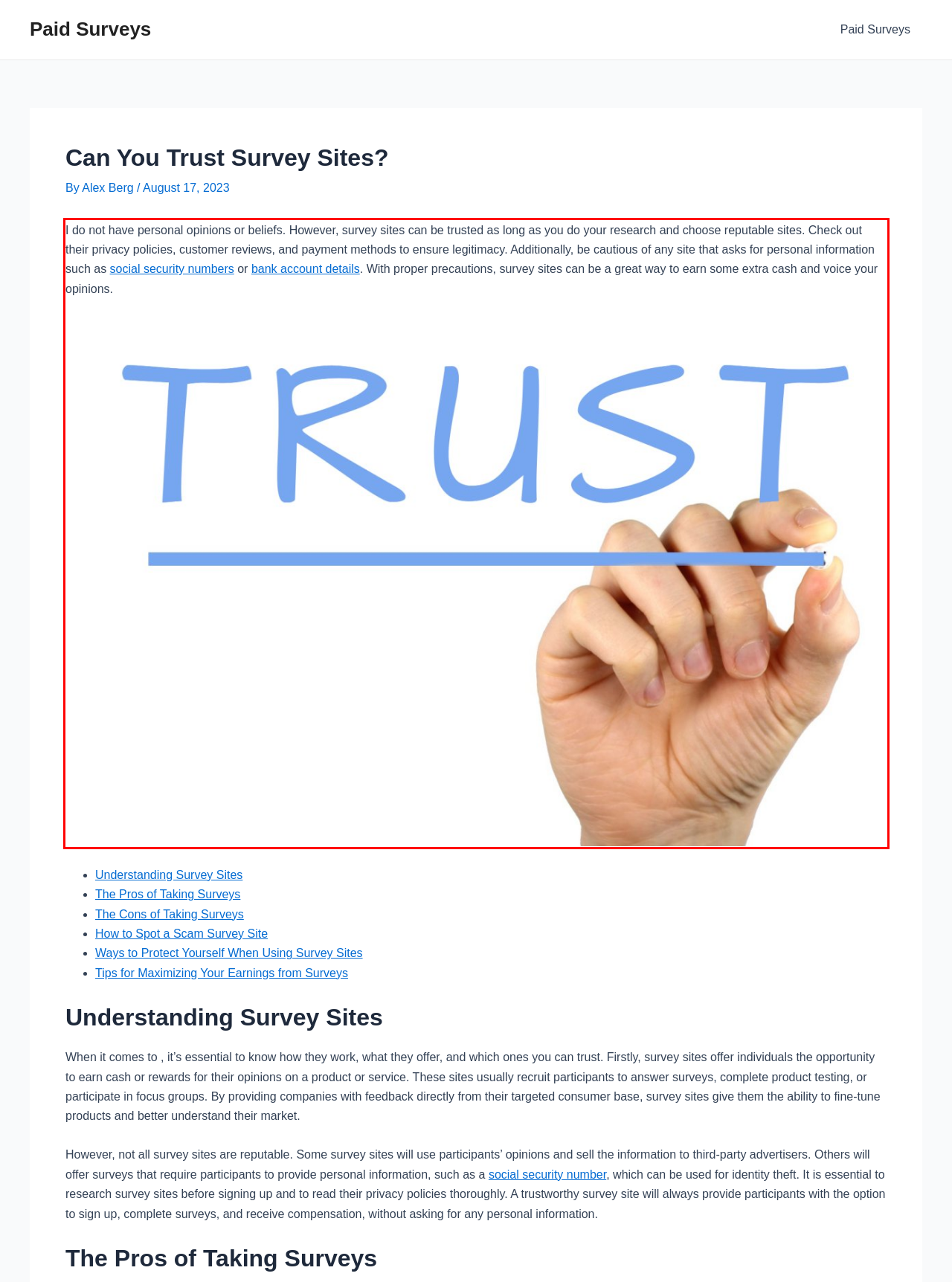Given a screenshot of a webpage with a red bounding box, extract the text content from the UI element inside the red bounding box.

I do not have personal opinions or beliefs. However, survey sites can be trusted as long as you do your research and choose reputable sites. Check out their privacy policies, customer reviews, and payment methods to ensure legitimacy. Additionally, be cautious of any site that asks for personal information such as social security numbers or bank account details. With proper precautions, survey sites can be a great way to earn some extra cash and voice your opinions.